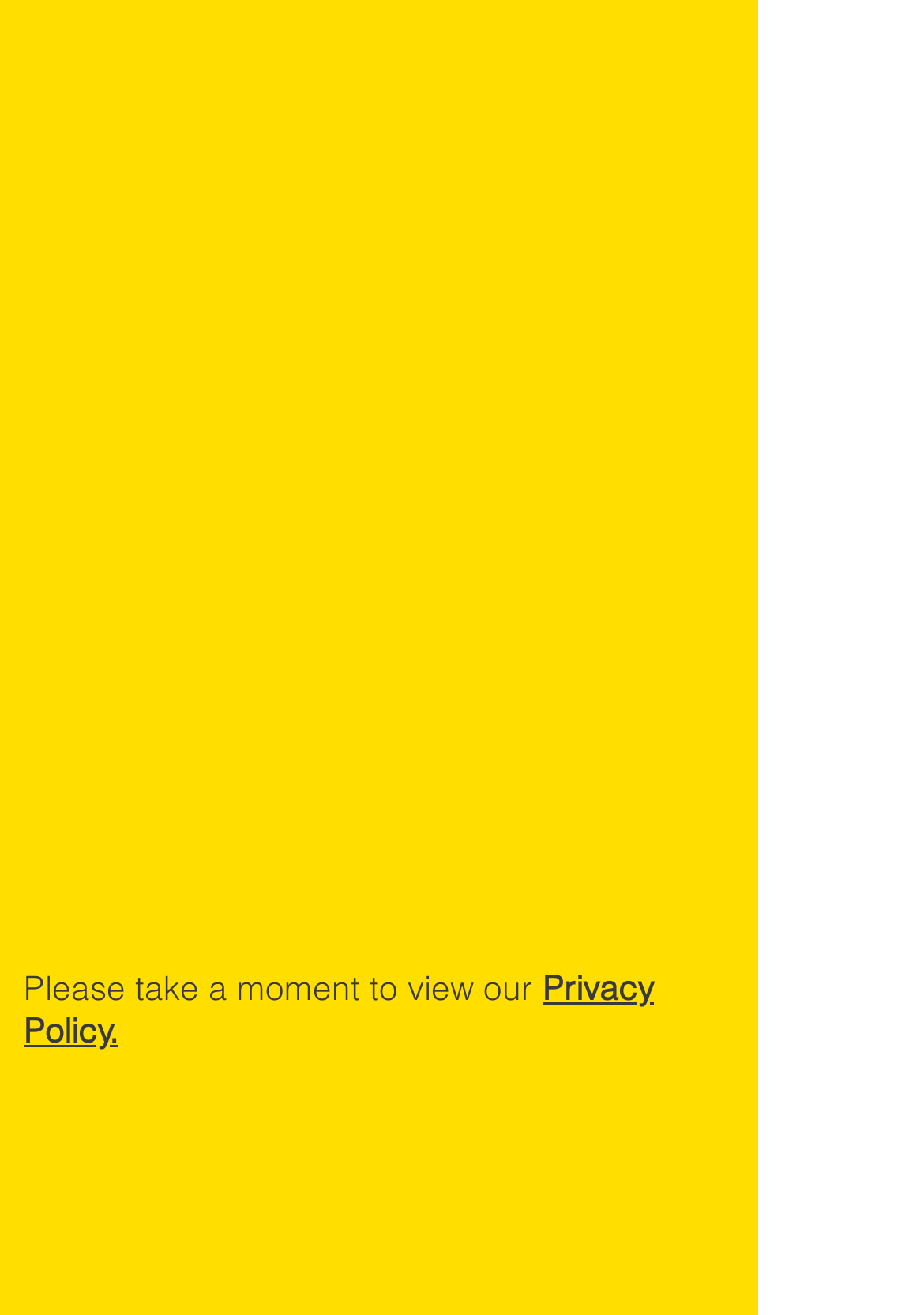Could you please study the image and provide a detailed answer to the question:
What is the purpose of the form?

The webpage contains a form with fields for email, last name, phone, and message, and a submit button. This suggests that the purpose of the form is to allow users to contact the website owner or administrator.